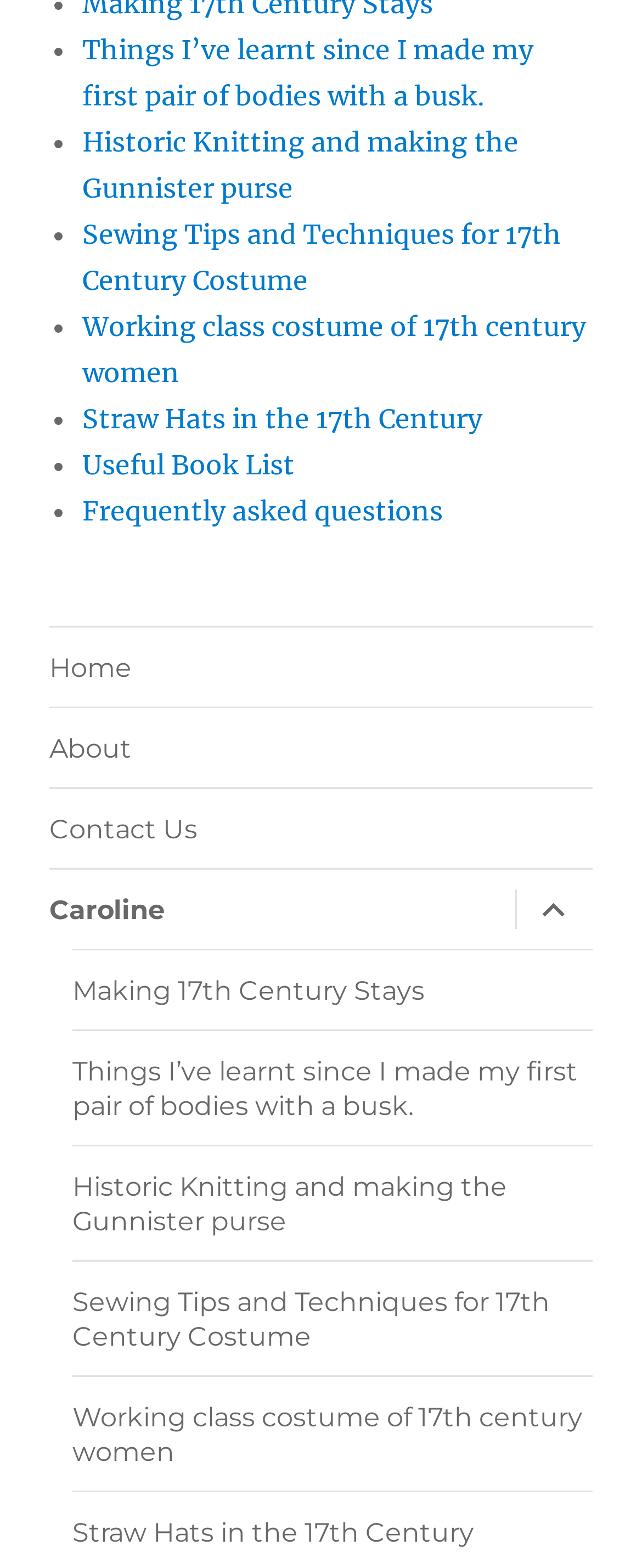How many list markers are there?
Based on the image, answer the question in a detailed manner.

I counted the list markers, which are the '•' symbols, and found that there are 8 list markers in total, each corresponding to a link in the list.